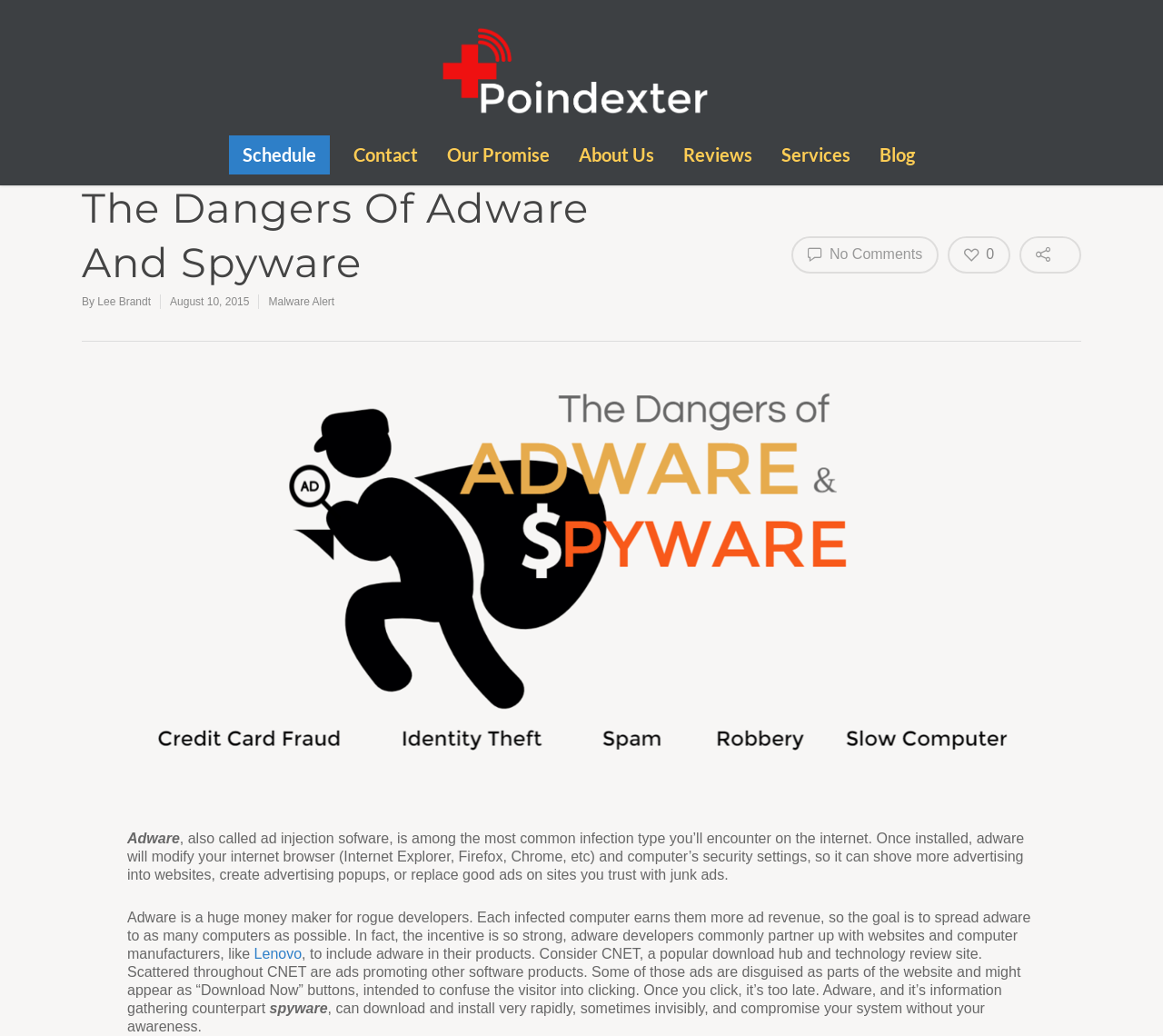What is the topic of the article?
Please answer the question with a detailed response using the information from the screenshot.

I determined the topic of the article by reading the heading 'The Dangers Of Adware And Spyware' and the subsequent paragraphs that discuss adware and spyware.